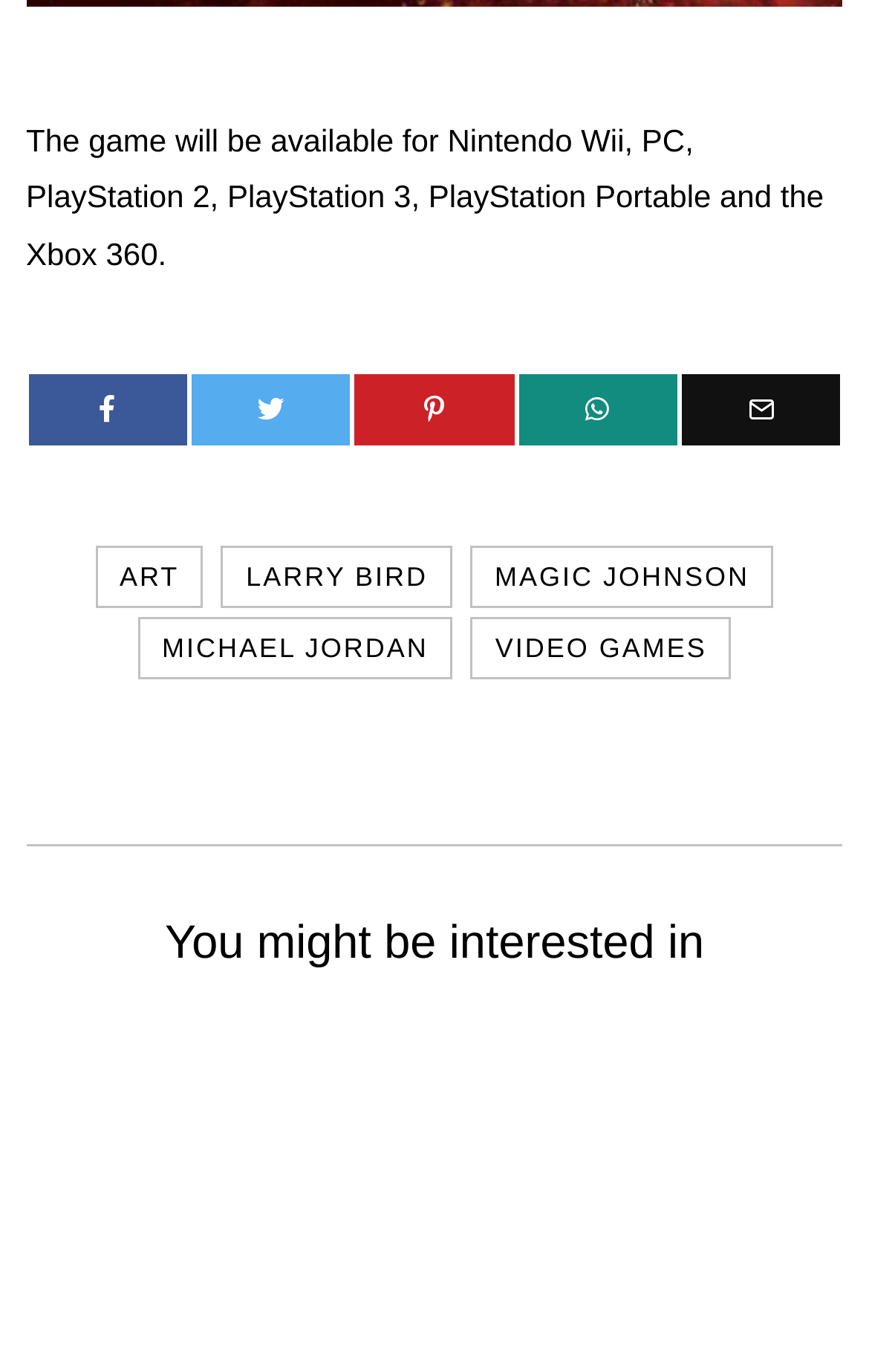What is the position of the 'ART' link?
Make sure to answer the question with a detailed and comprehensive explanation.

The 'ART' link is located at the top-left position, with its bounding box coordinates being [0.109, 0.397, 0.234, 0.443], indicating its vertical position is above the other links.